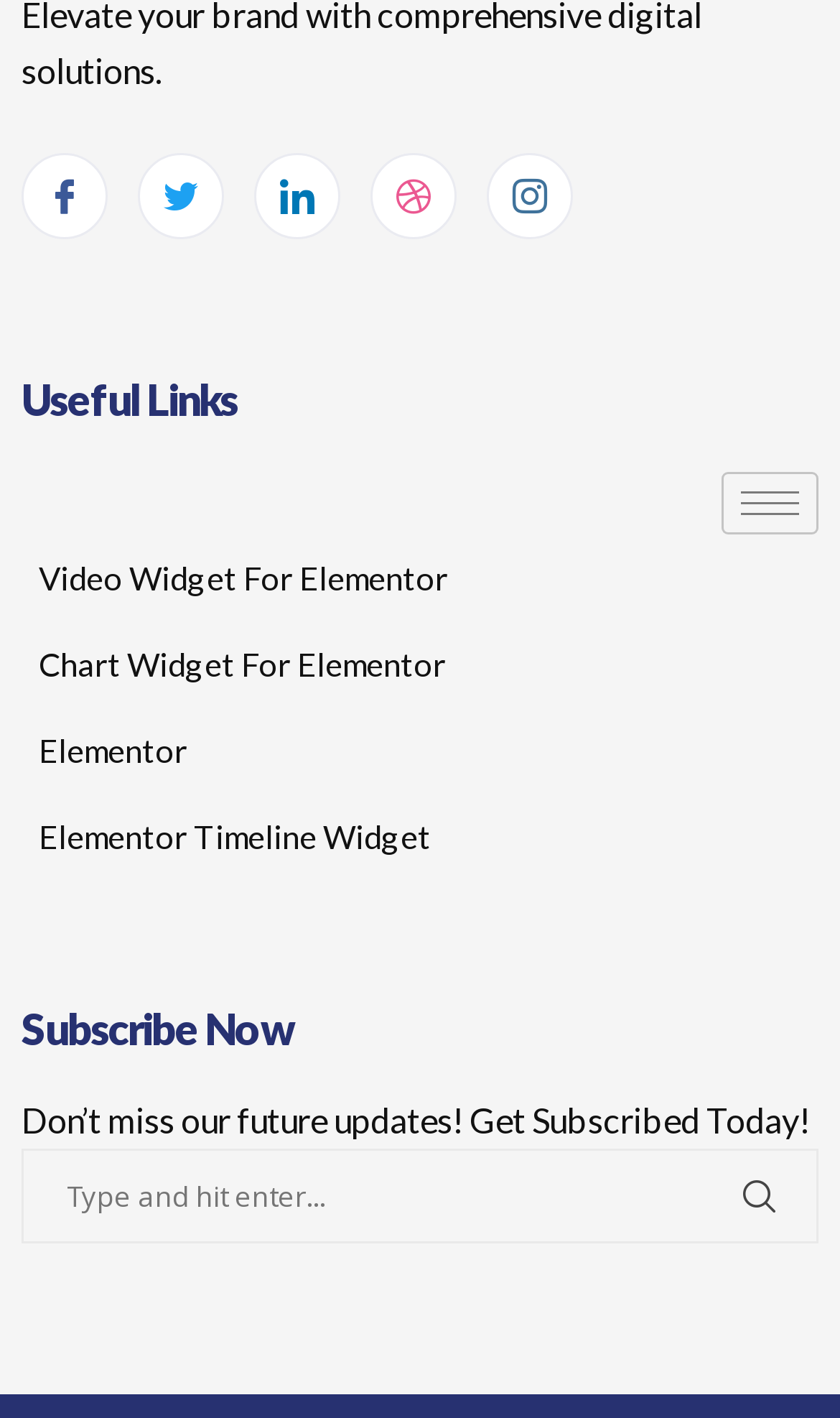Using the description "name="s" placeholder="Type and hit enter..."", predict the bounding box of the relevant HTML element.

[0.026, 0.81, 0.974, 0.877]